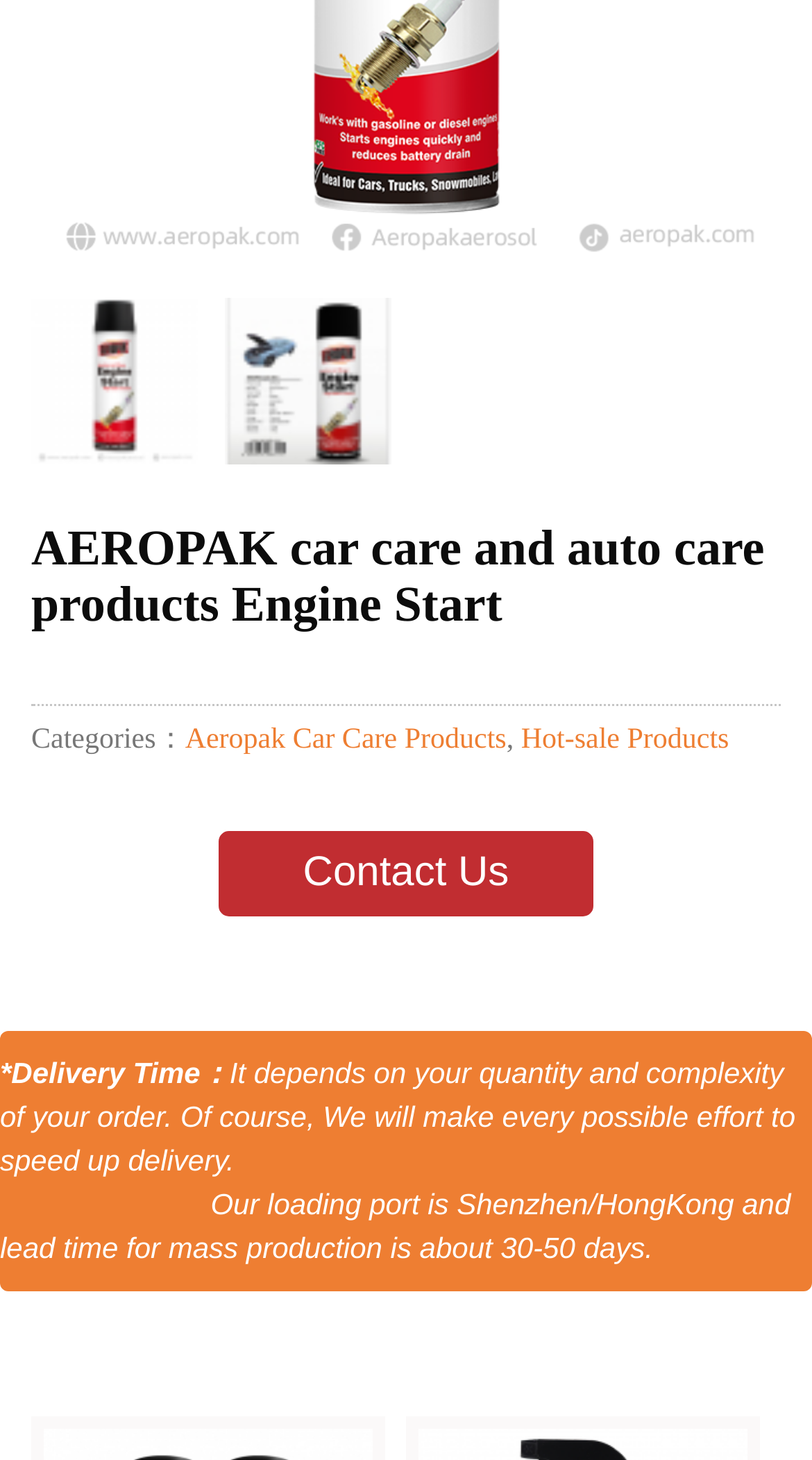Find the bounding box coordinates for the UI element whose description is: "Contact Us". The coordinates should be four float numbers between 0 and 1, in the format [left, top, right, bottom].

[0.268, 0.569, 0.732, 0.627]